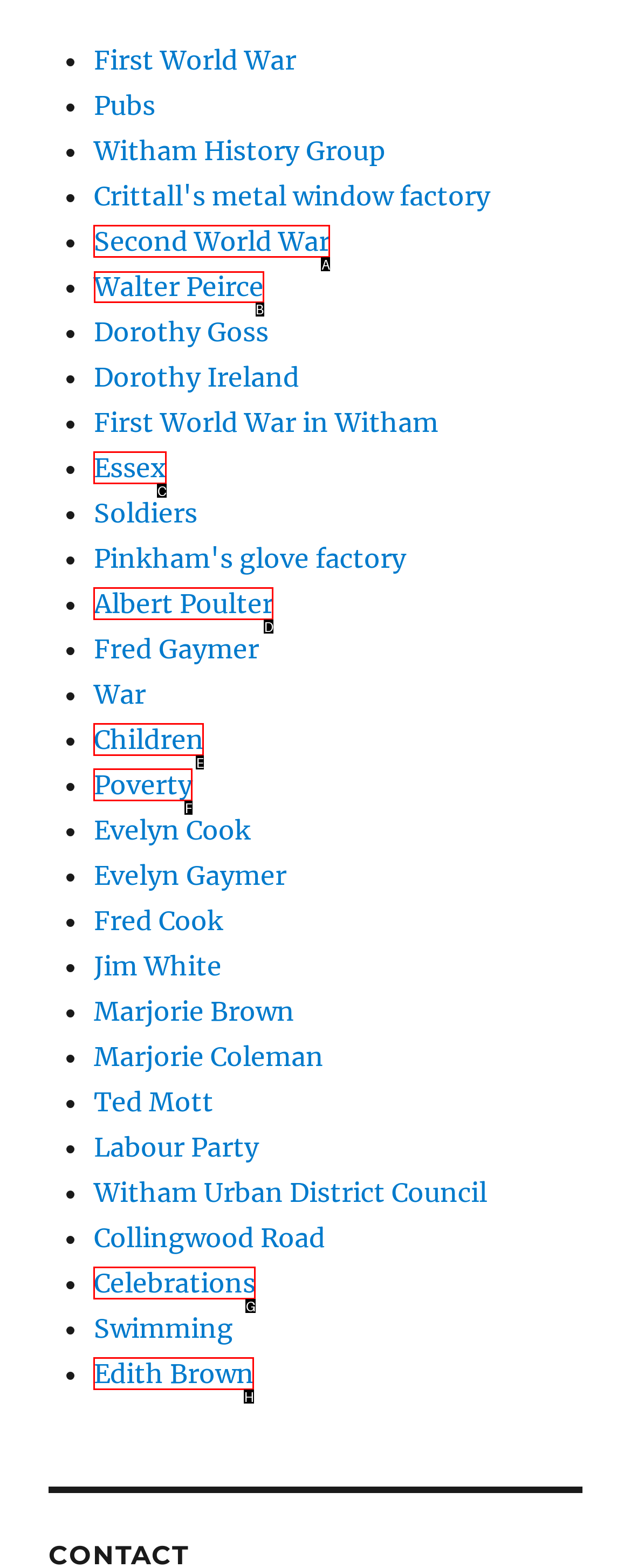Select the appropriate bounding box to fulfill the task: Contact Alvita Care Respond with the corresponding letter from the choices provided.

None